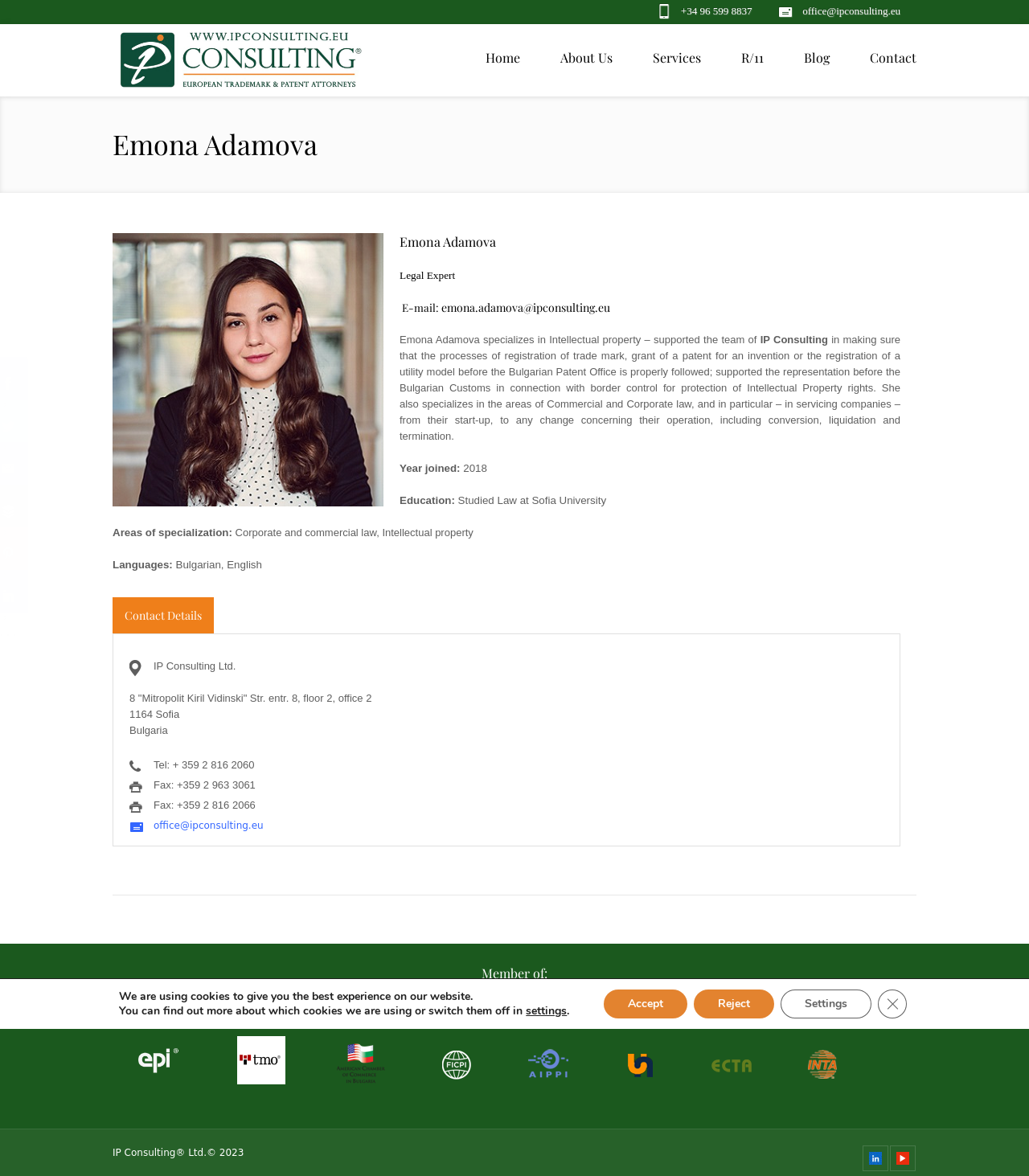Show the bounding box coordinates for the element that needs to be clicked to execute the following instruction: "Click the 'Home' link". Provide the coordinates in the form of four float numbers between 0 and 1, i.e., [left, top, right, bottom].

[0.472, 0.042, 0.505, 0.056]